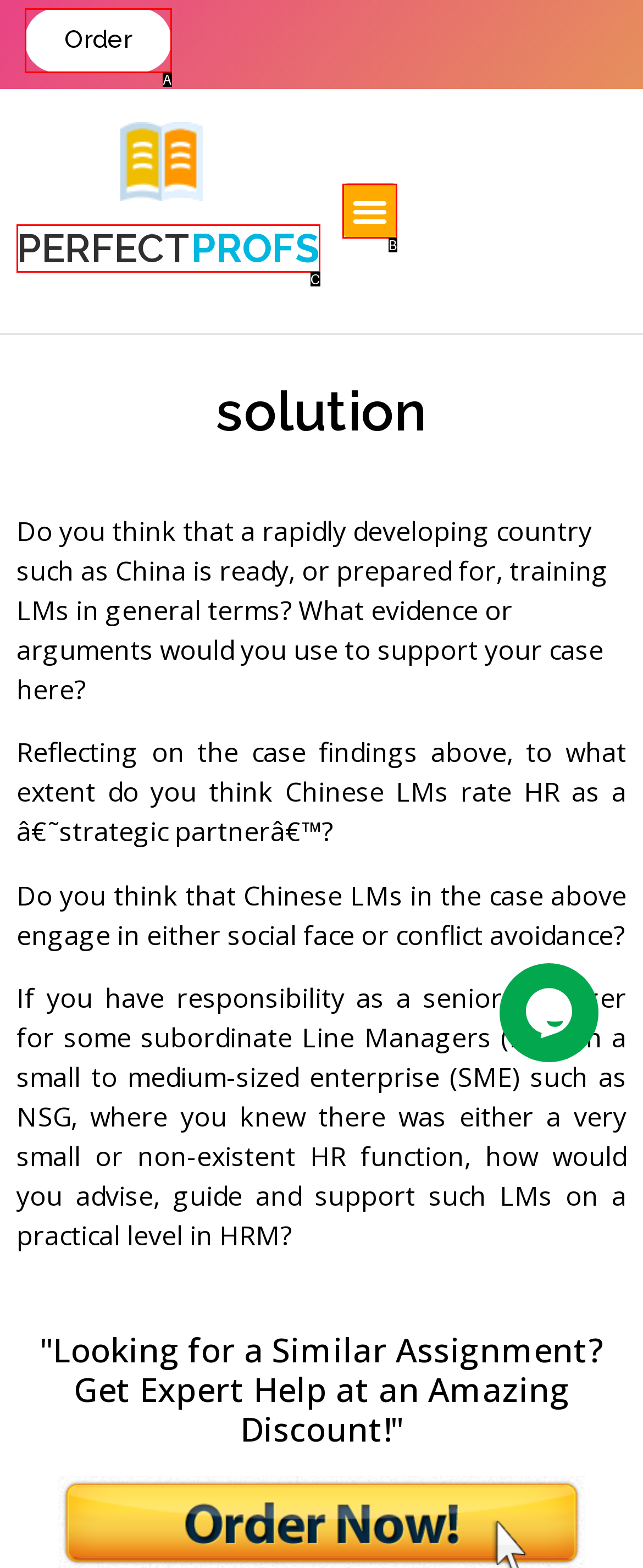Select the letter from the given choices that aligns best with the description: Menu. Reply with the specific letter only.

B